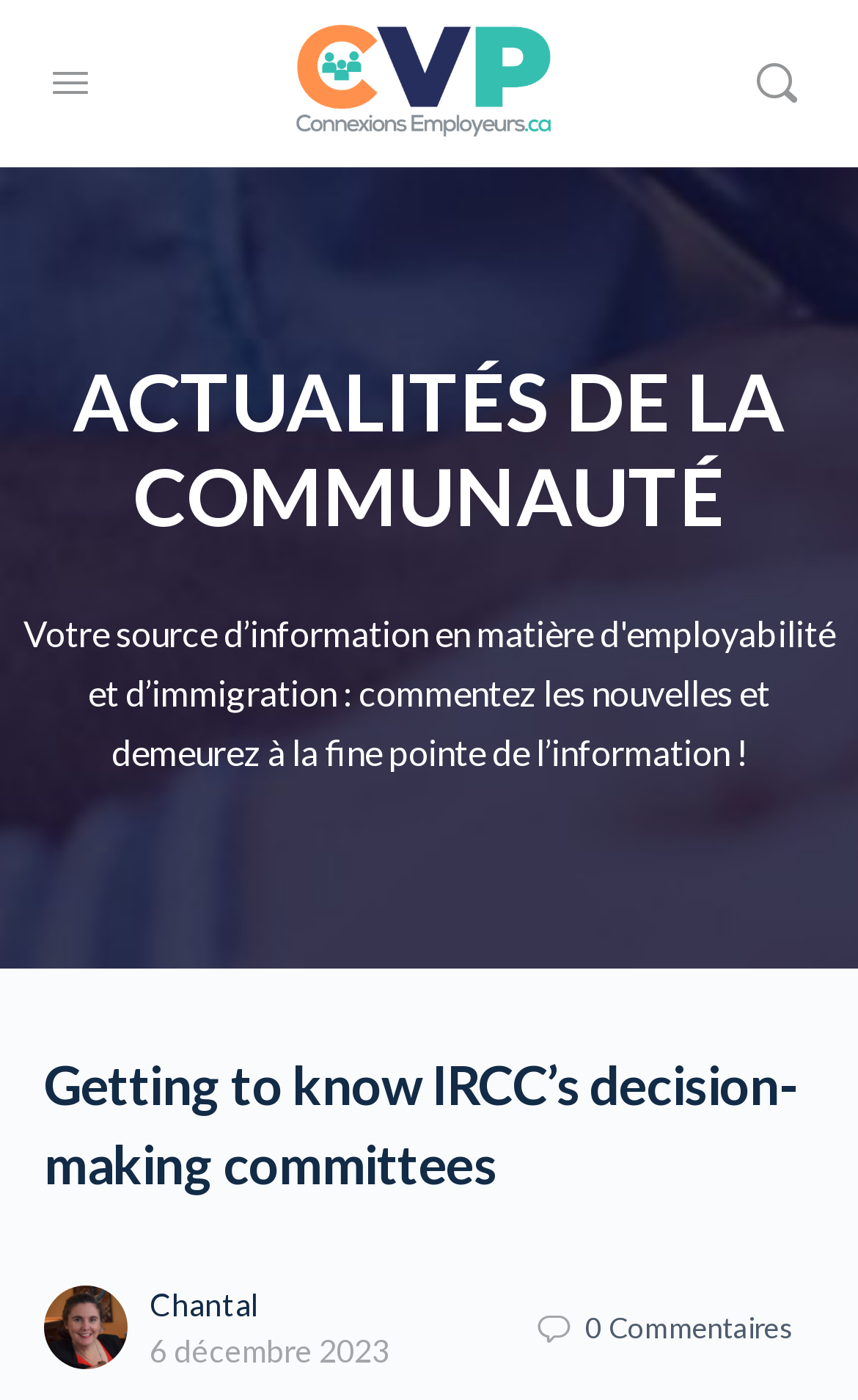Write an extensive caption that covers every aspect of the webpage.

The webpage appears to be a community webpage focused on getting to know IRCC's decision-making committees. At the top left, there is a small icon link. Below it, there is a prominent link spanning almost the entire width of the page. On the top right, there is a search link with the text "Rechercher".

The main content of the page is divided into sections, with a heading "ACTUALITÉS DE LA COMMUNAUTÉ" at the top. Below this heading, there is a subheading "Getting to know IRCC’s decision-making committees" which is a main topic of the page. 

Underneath the subheading, there are several links, including a link to an author named "Chantal", a date "6 décembre 2023", and a link indicating "0 Commentaires" with an icon. There is also another link on the right side of the page.